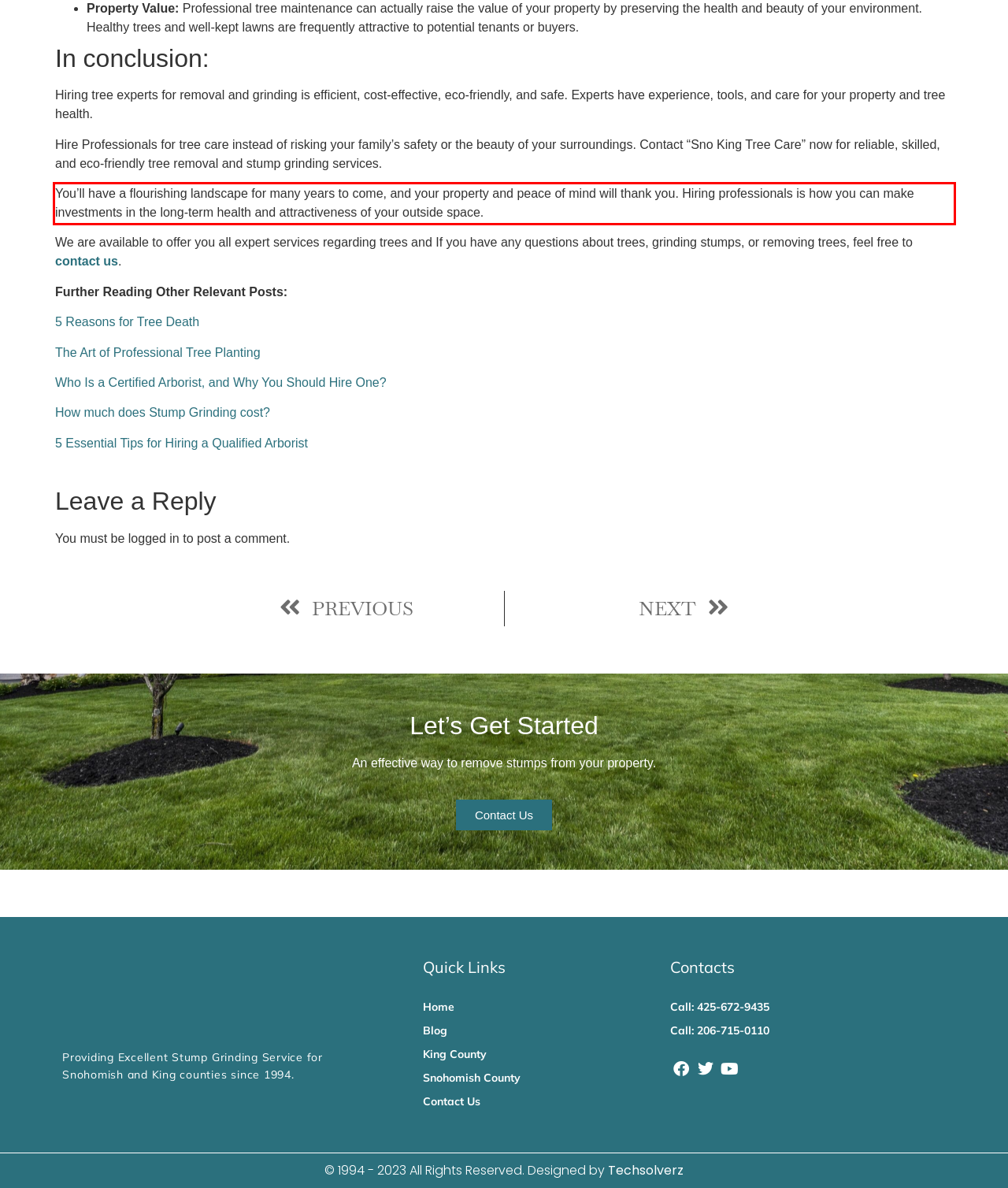From the given screenshot of a webpage, identify the red bounding box and extract the text content within it.

You’ll have a flourishing landscape for many years to come, and your property and peace of mind will thank you. Hiring professionals is how you can make investments in the long-term health and attractiveness of your outside space.